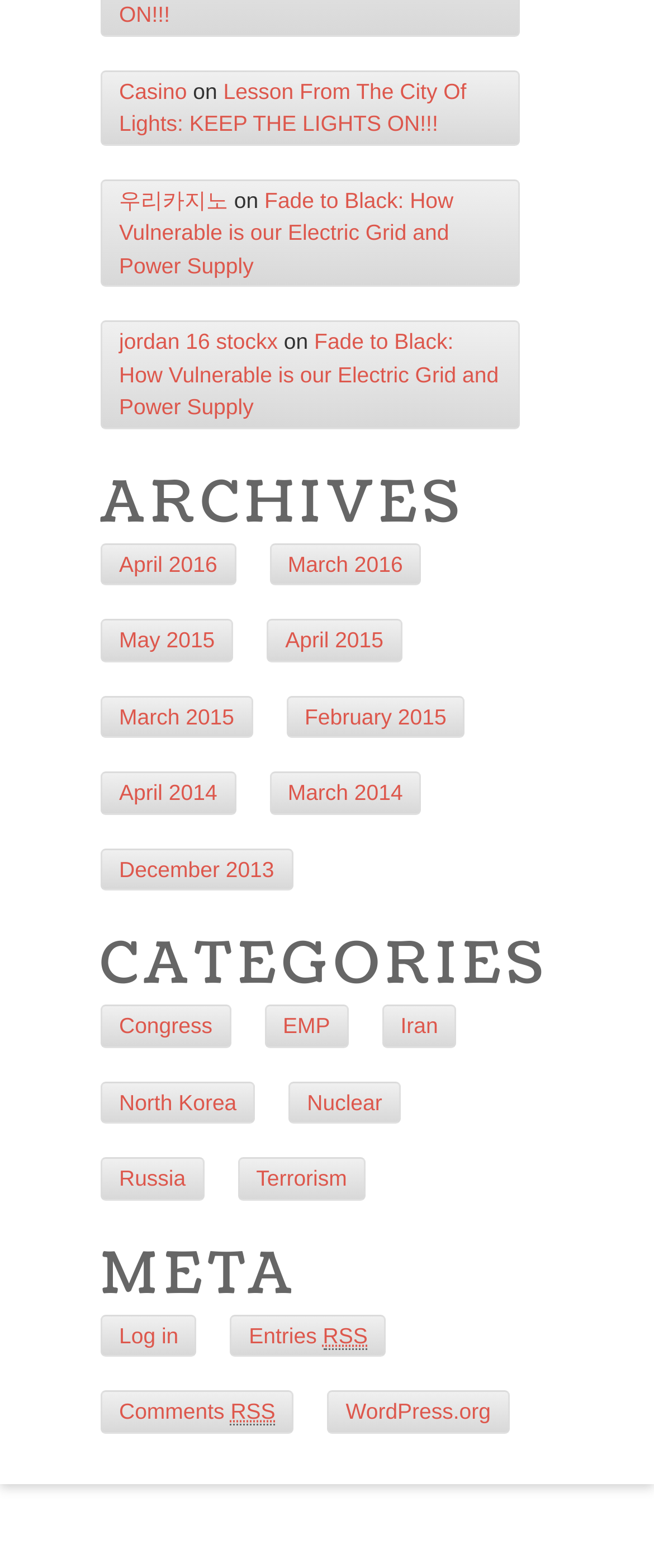Find the bounding box coordinates of the clickable area that will achieve the following instruction: "Click on the 'Casino' link".

[0.182, 0.05, 0.286, 0.066]